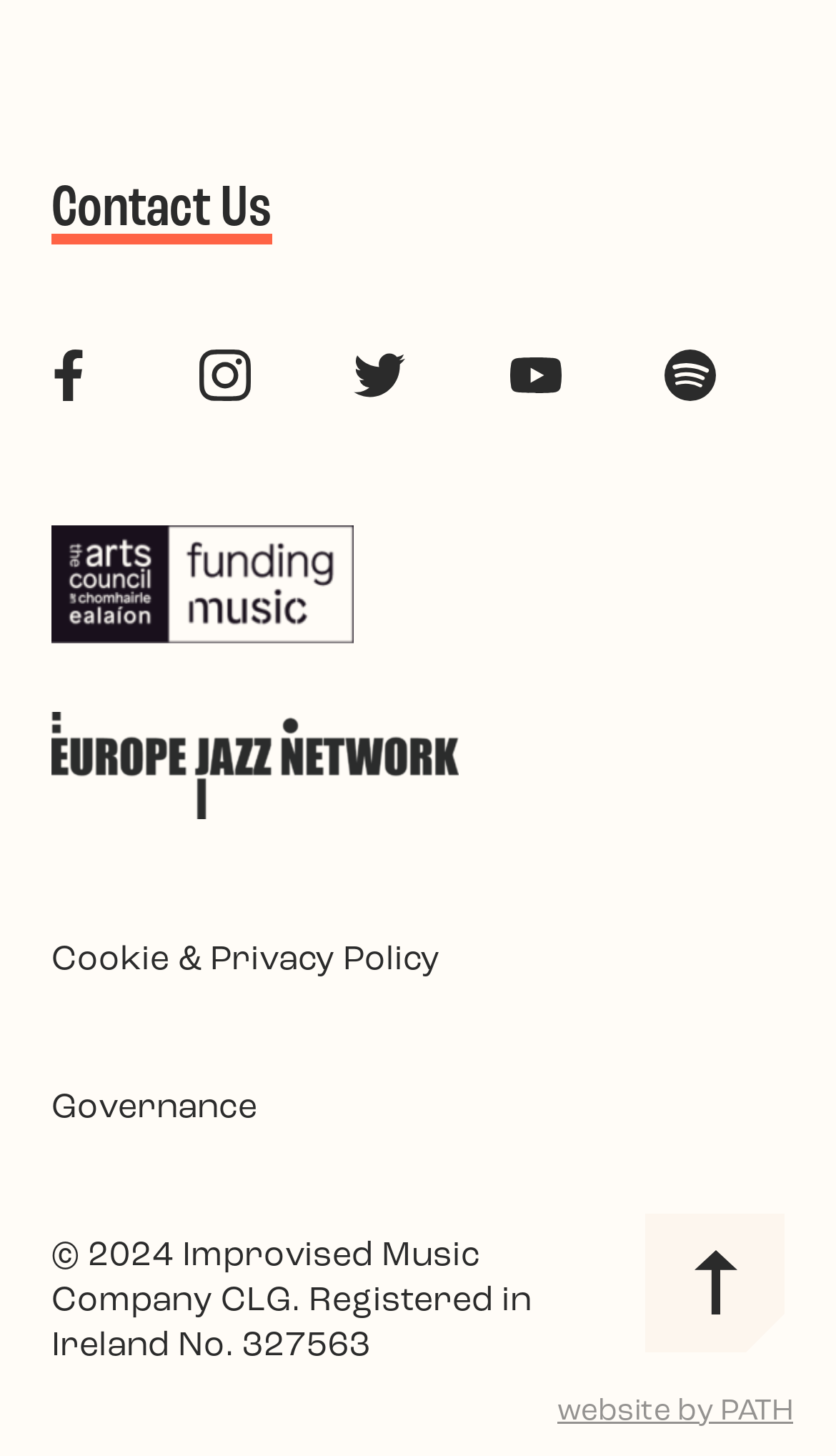How many logos are displayed on the webpage?
From the details in the image, answer the question comprehensively.

I counted the number of logos on the webpage, which are the Arts council funding music logo, the Europe jazz network logo, and the Improvised Music Company CLG logo.